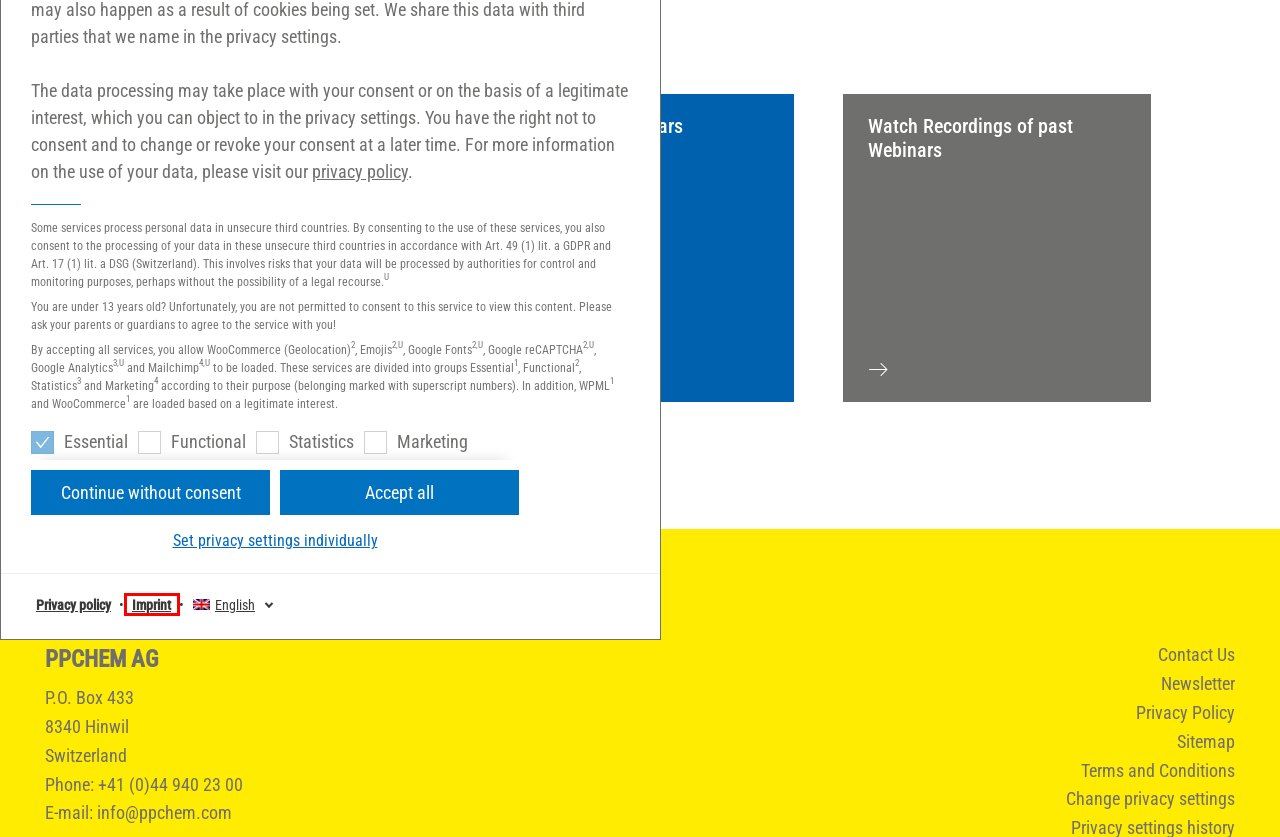Given a screenshot of a webpage with a red bounding box highlighting a UI element, choose the description that best corresponds to the new webpage after clicking the element within the red bounding box. Here are your options:
A. Customized Webinars | PPCHEM AG
B. Imprint | PPCHEM AG
C. Webinar Calendar | PPCHEM AG
D. Newsletter | PPCHEM AG
E. Privacy Policy | PPCHEM AG
F. Consulting & Training | PPCHEM AG
G. Sitemap | PPCHEM AG
H. Past Webinars | PPCHEM AG

B